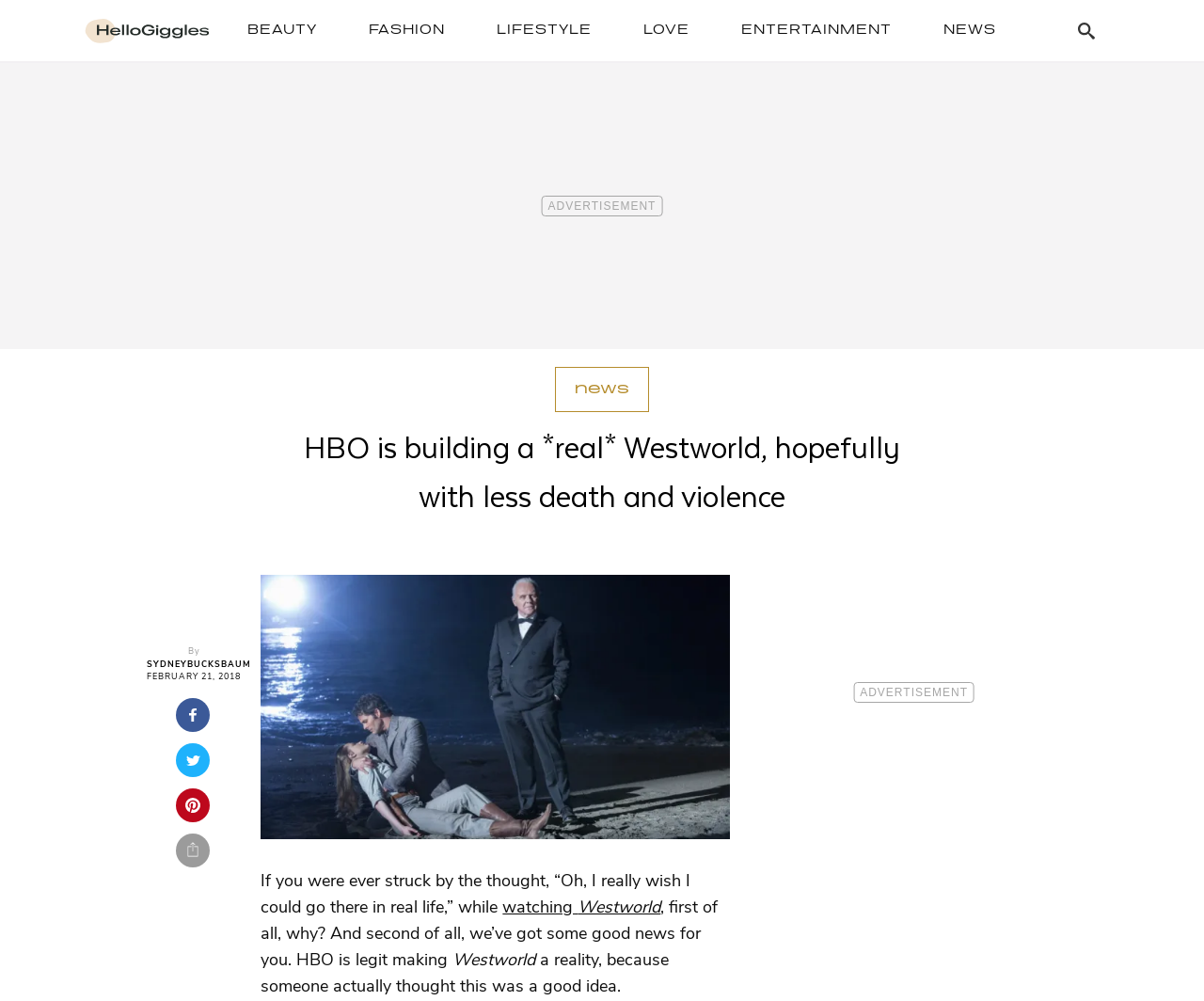Please determine the bounding box coordinates of the area that needs to be clicked to complete this task: 'Search for something'. The coordinates must be four float numbers between 0 and 1, formatted as [left, top, right, bottom].

[0.883, 0.008, 0.922, 0.054]